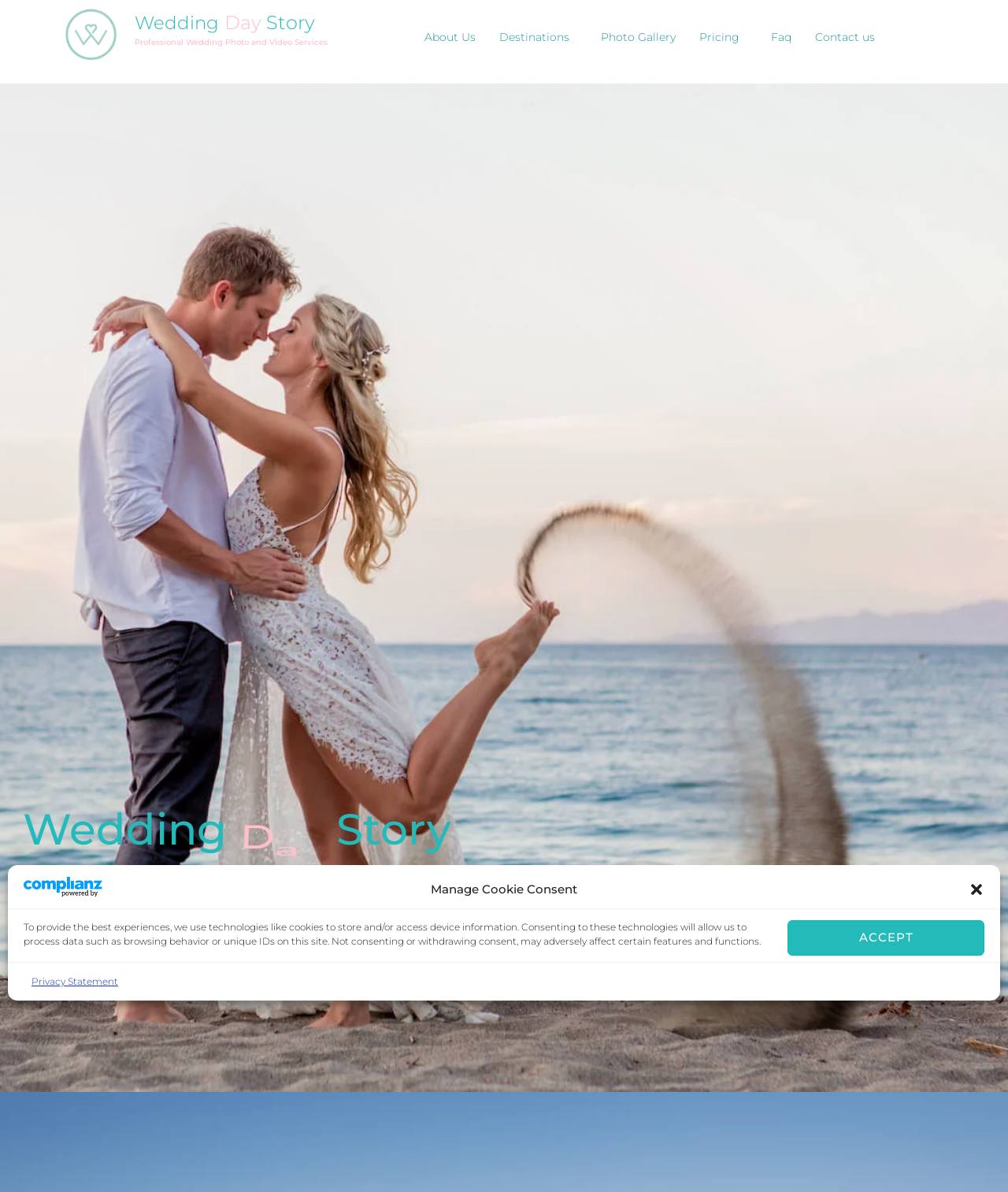Please analyze the image and provide a thorough answer to the question:
What is the purpose of the button with the text 'ACCEPT'?

I determined the answer by analyzing the dialog box with the text 'To provide the best experiences, we use technologies like cookies to store and/or access device information.' and a button with the text 'ACCEPT'. This suggests that the purpose of the button is to consent to the use of cookies.